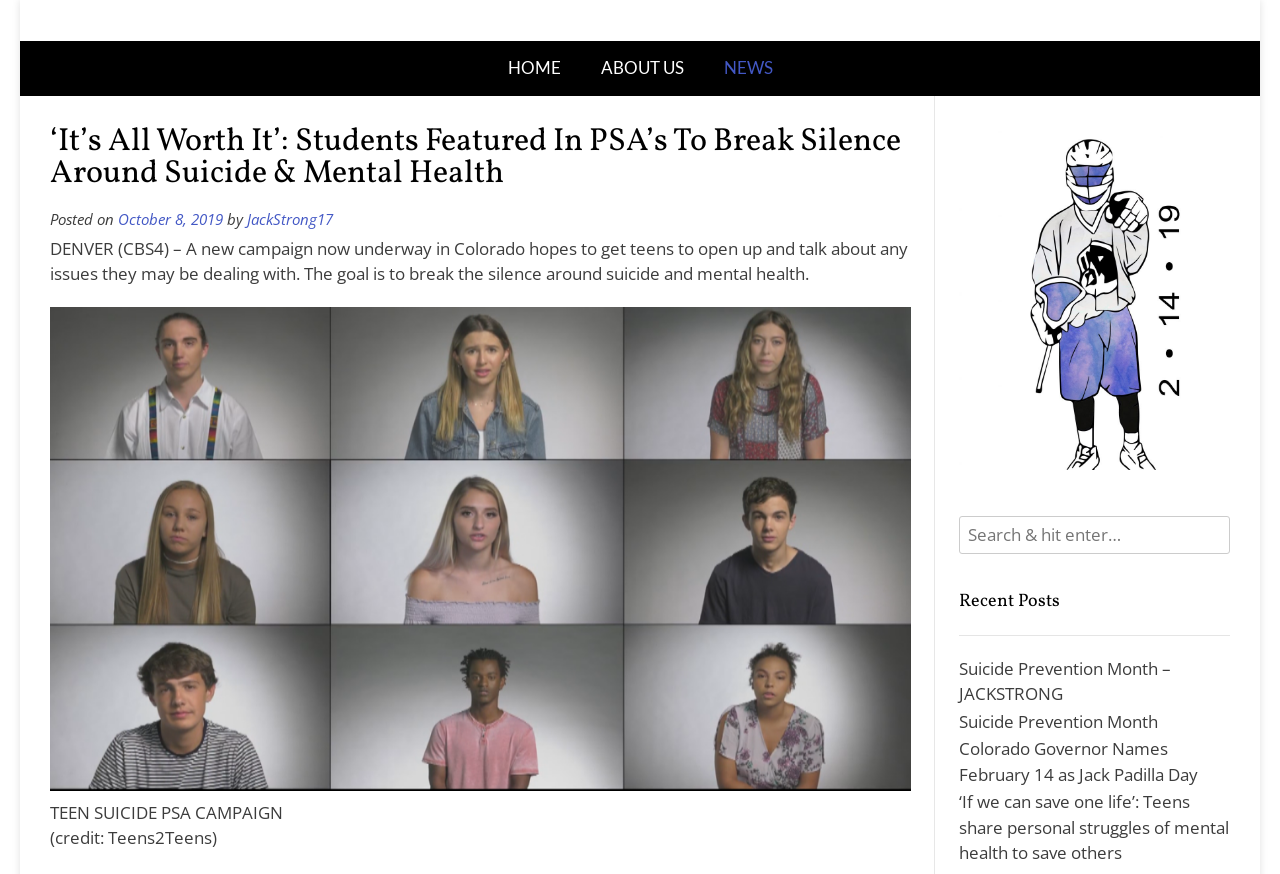Please specify the bounding box coordinates of the clickable section necessary to execute the following command: "View the list of artists".

None